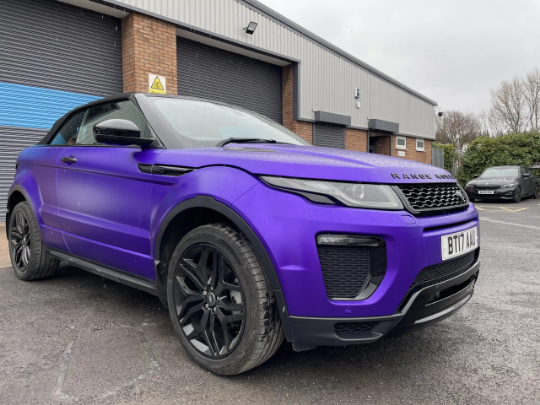Respond to the question below with a single word or phrase: Where is WRAPvehicles, the franchise that customized the Range Rover Evoque, located?

Cardiff